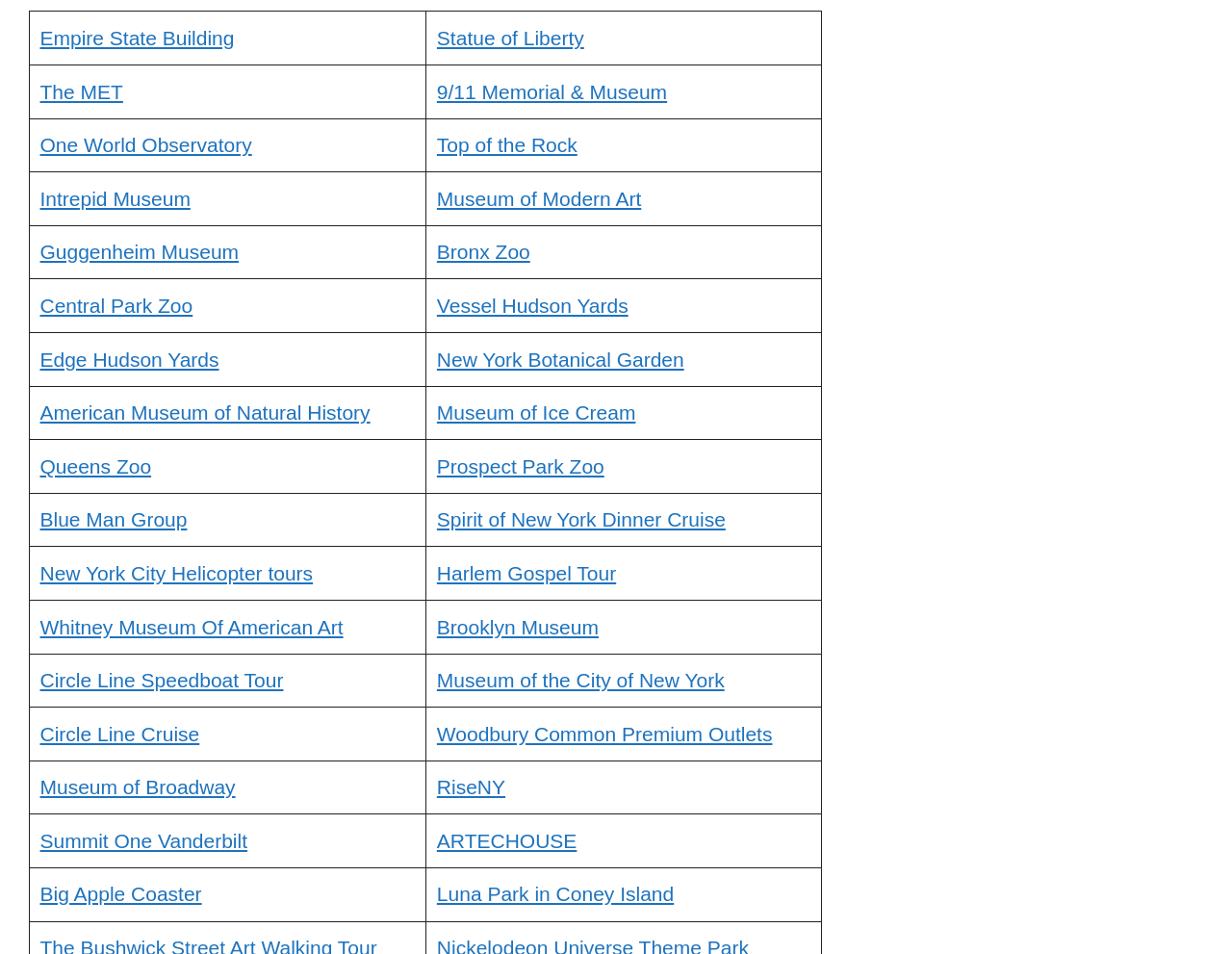Refer to the image and offer a detailed explanation in response to the question: Is there a zoo listed?

Yes, there are several zoos listed, including the Bronx Zoo, the Central Park Zoo, and the Queens Zoo, among others.